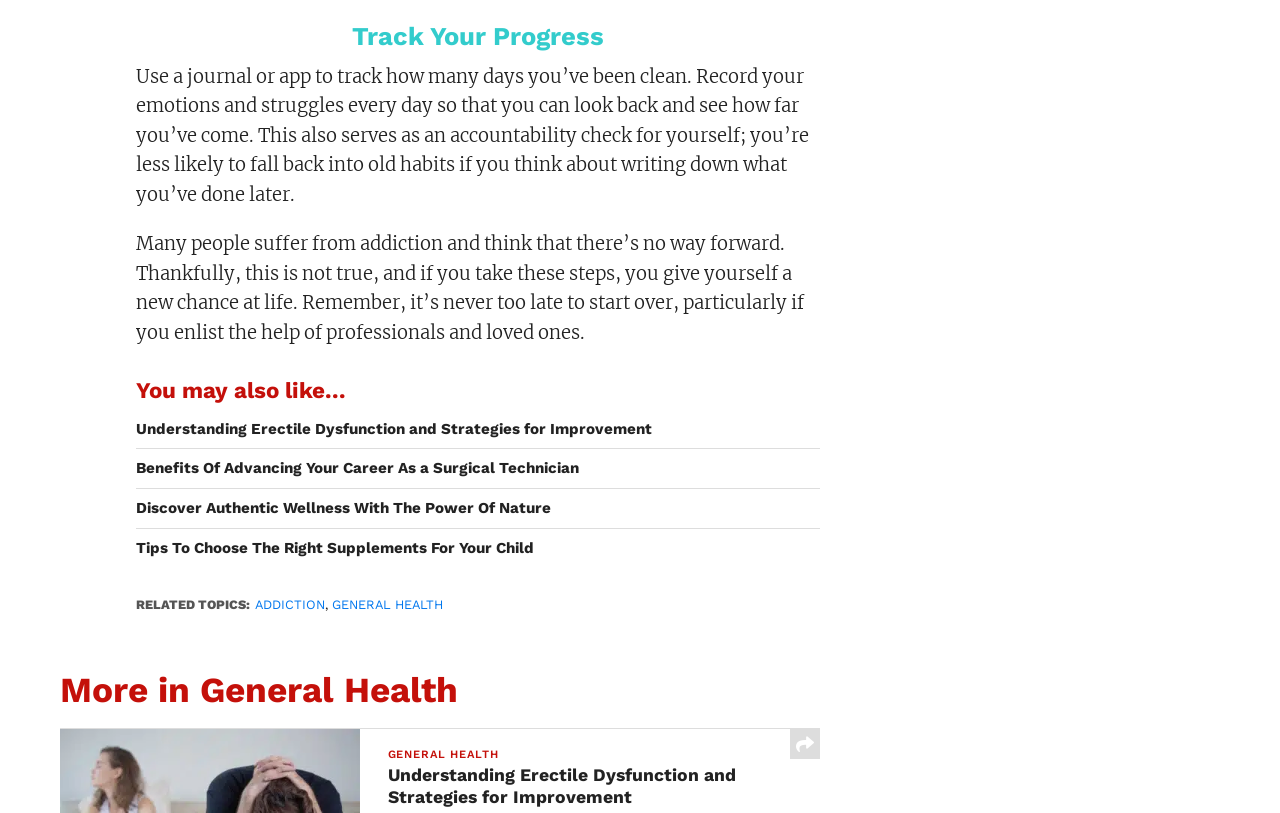What is the title of the second heading?
Make sure to answer the question with a detailed and comprehensive explanation.

The second heading on the webpage is 'More in General Health', which is a subheading that categorizes the content that follows.